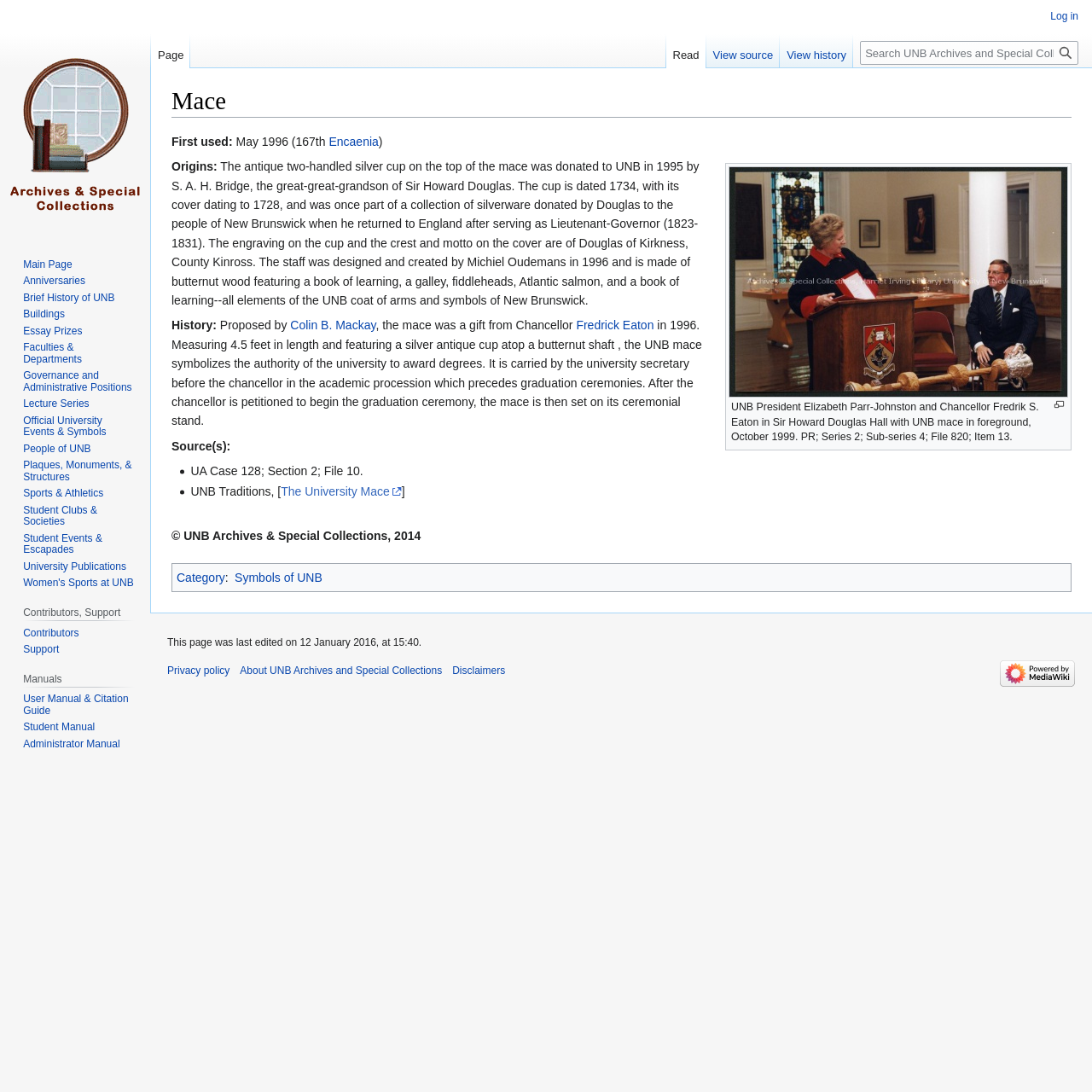Pinpoint the bounding box coordinates of the element you need to click to execute the following instruction: "Search UNB Archives and Special Collections". The bounding box should be represented by four float numbers between 0 and 1, in the format [left, top, right, bottom].

[0.788, 0.038, 0.988, 0.059]